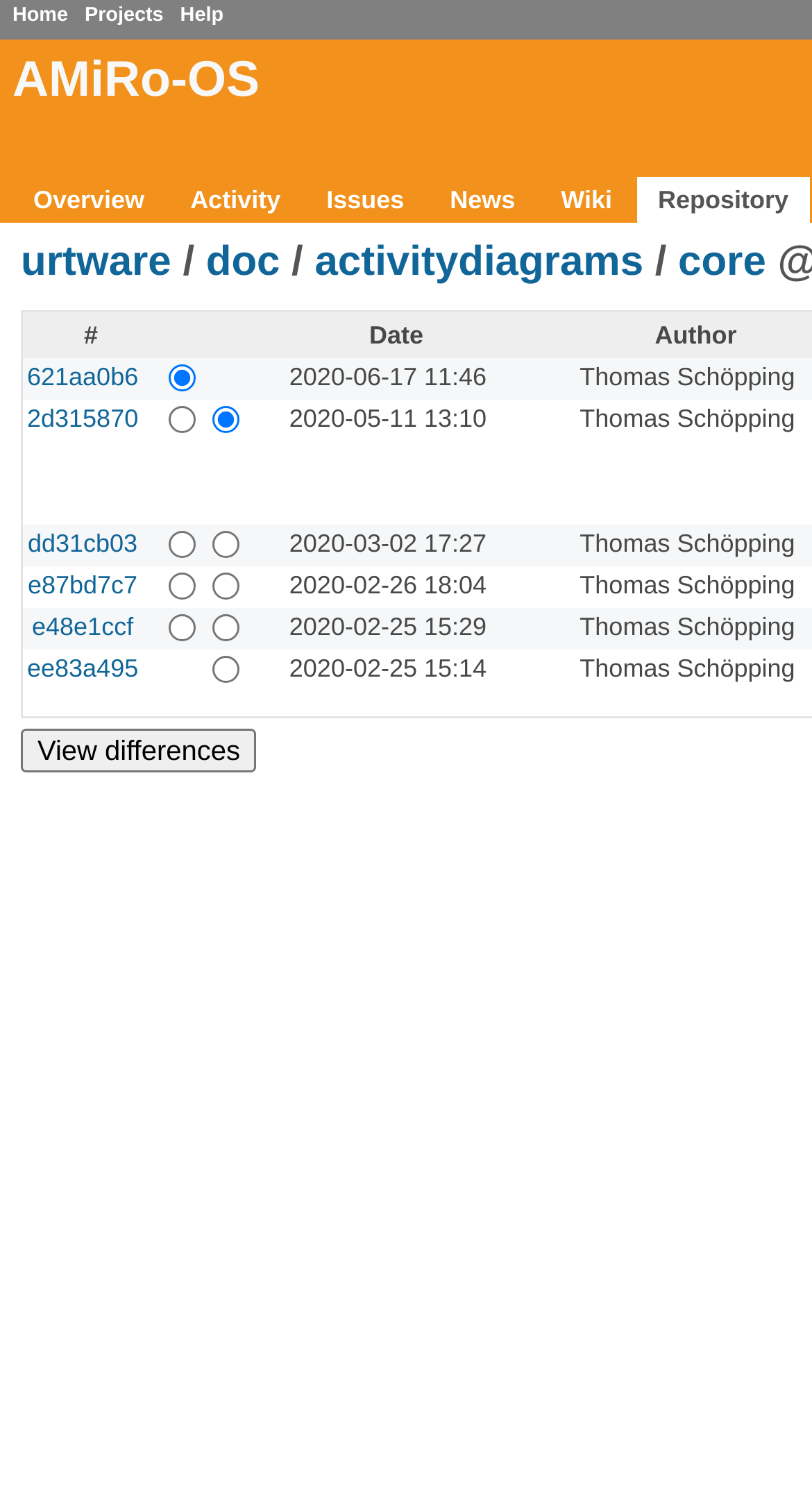Describe the webpage in detail, including text, images, and layout.

This webpage appears to be a project management or version control system, specifically a page for viewing changes to a project called "AMiRo-OS" within a repository called "core". 

At the top of the page, there is a navigation menu with links to "Home", "Projects", "Help", and other sections. Below this menu, there is a secondary navigation menu with links to "Overview", "Activity", "Issues", "News", "Wiki", and "Repository". 

The main content of the page is a table or grid displaying a list of changes to the project, with columns for the change ID, a checkbox, and the date of the change. Each row in the table represents a single change, and the change ID is a clickable link. There are 5 changes listed on this page. 

At the bottom of the page, there is a button labeled "View differences".